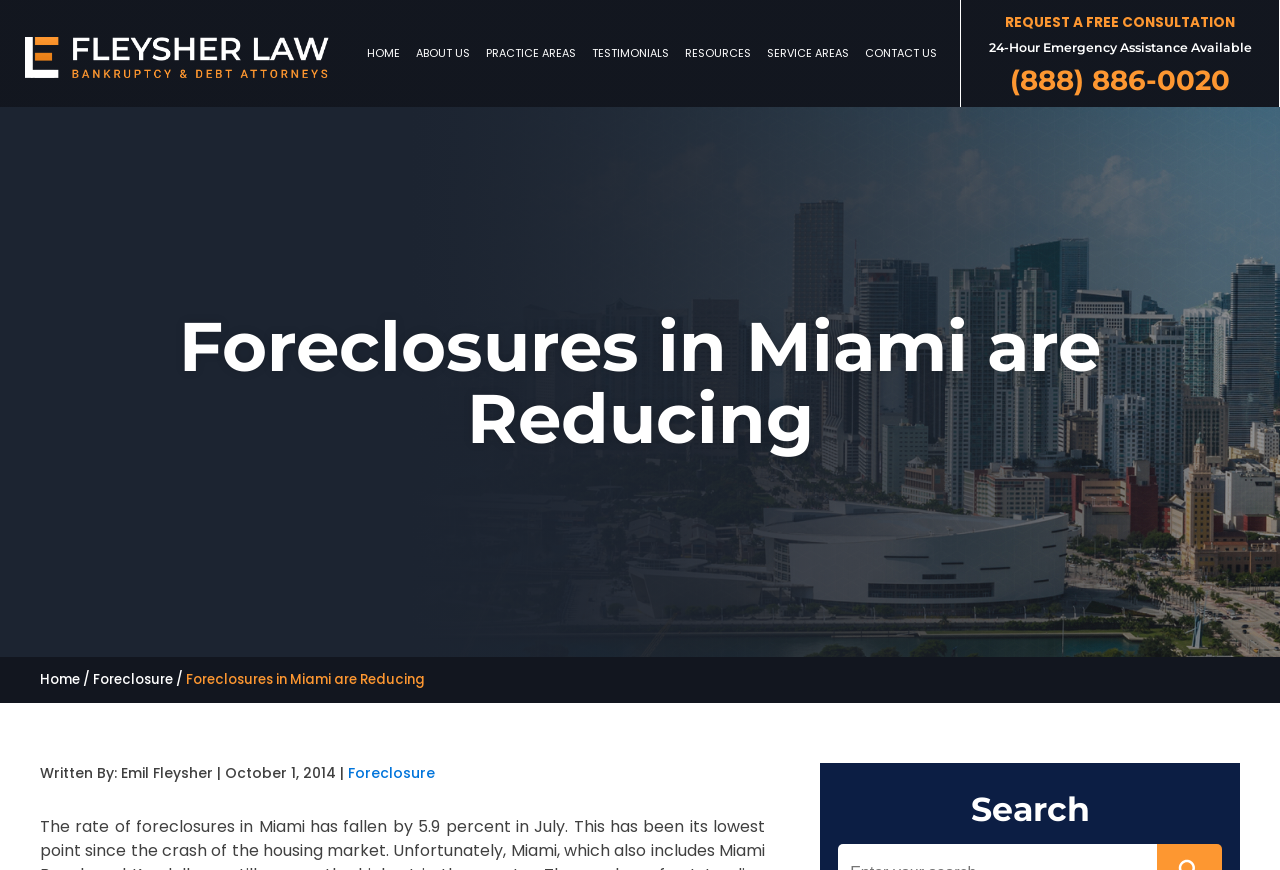What is the name of the law firm?
Please give a detailed and thorough answer to the question, covering all relevant points.

The name of the law firm can be found in the title of the webpage, which is 'Foreclosures in Miami are Reducing | Emil Fleysher, P.A.'. This suggests that the law firm is Emil Fleysher, P.A.